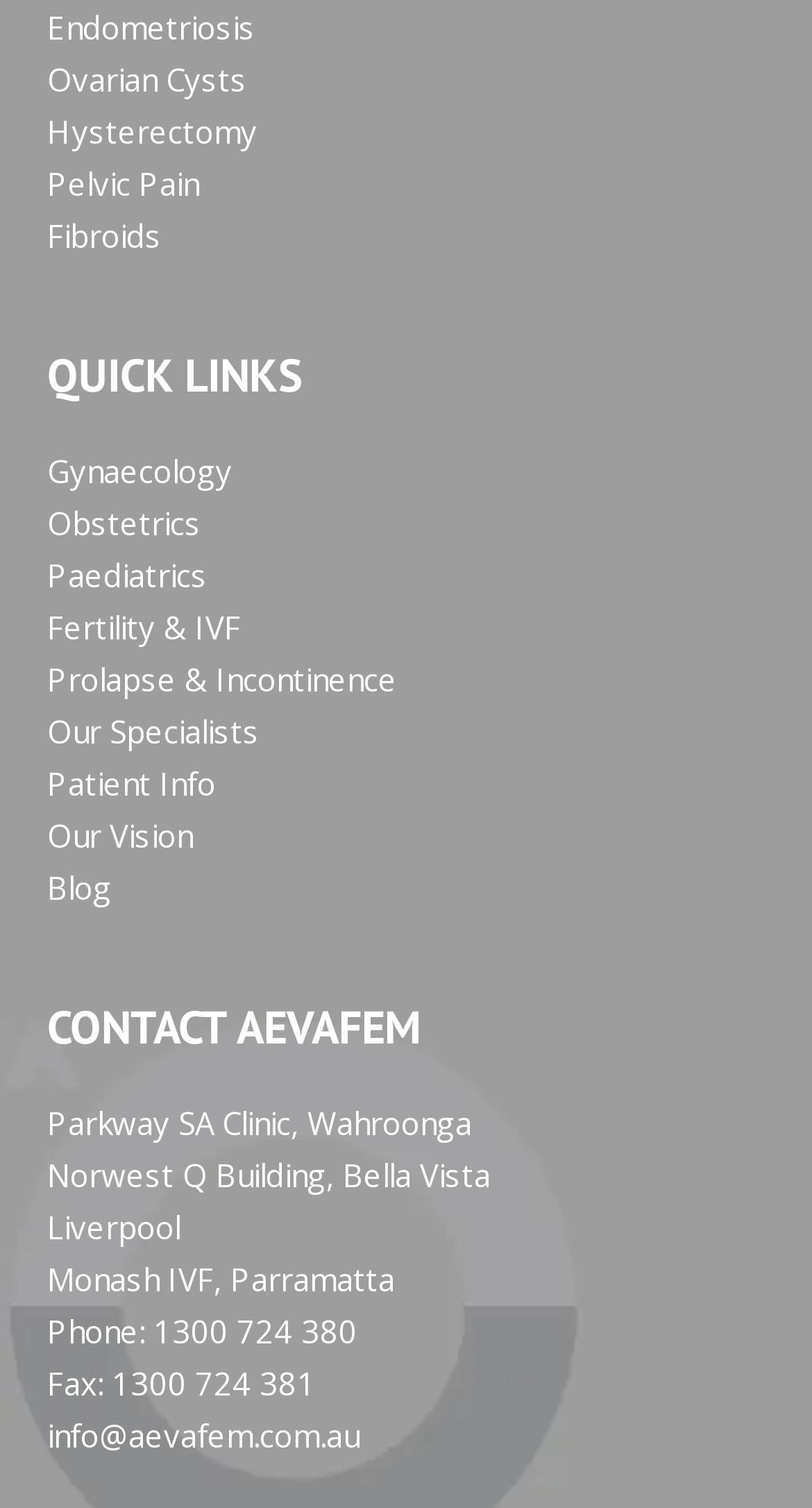What is the email address for contact?
Please answer the question as detailed as possible based on the image.

I found the email address by looking at the link at the bottom of the page, which is 'info@aevafem.com.au'.